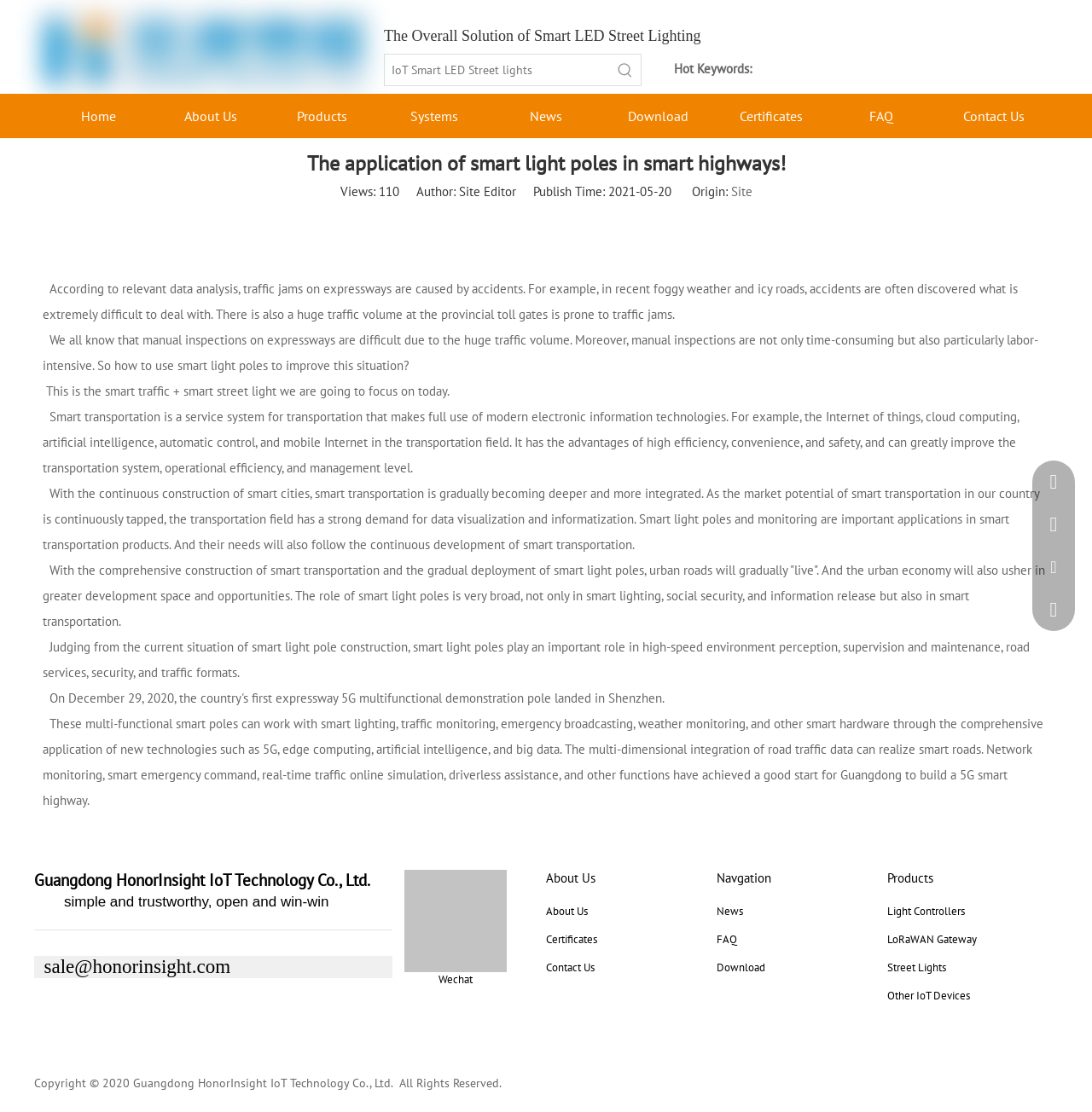Using the webpage screenshot, locate the HTML element that fits the following description and provide its bounding box: "Contact".

None